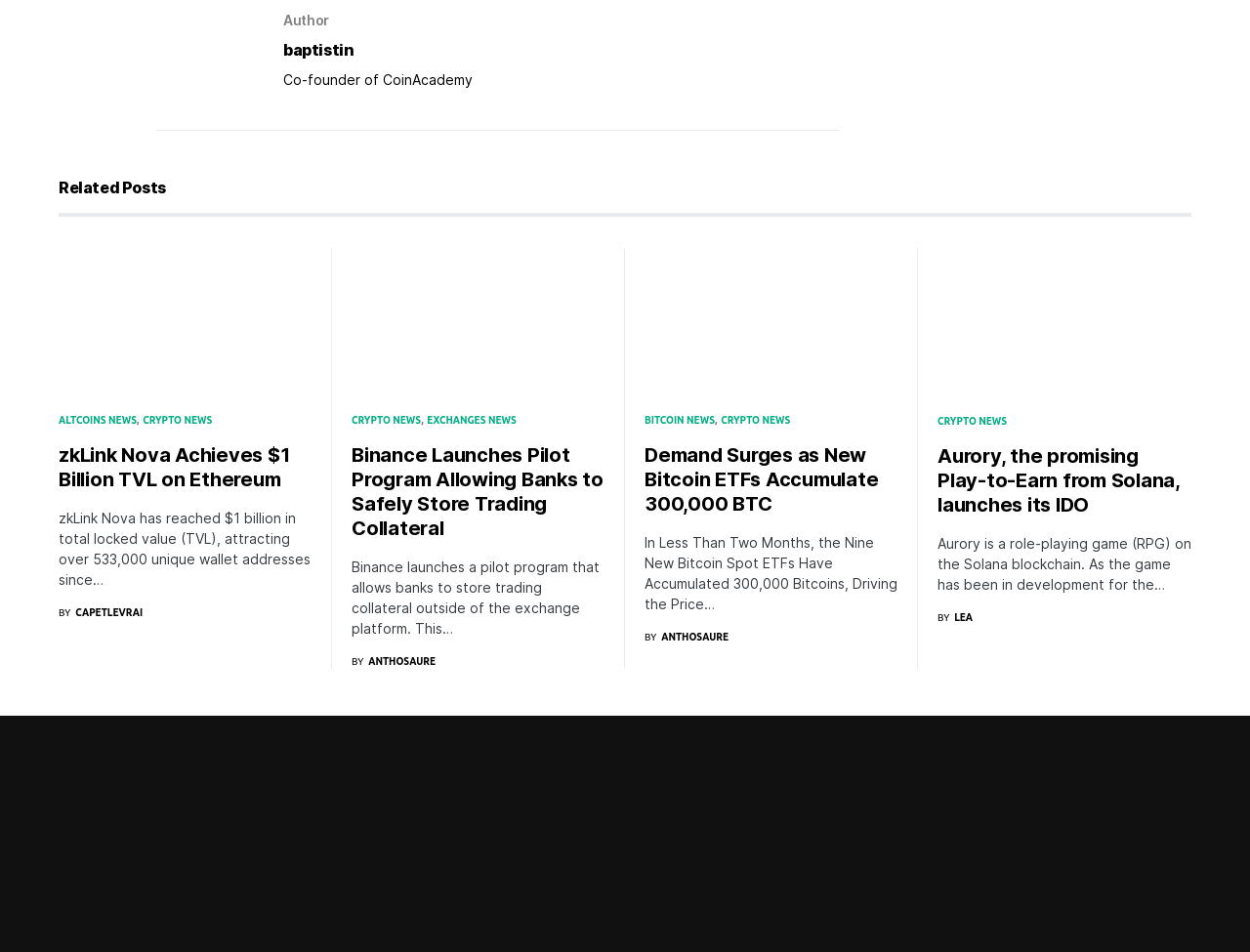Please study the image and answer the question comprehensively:
How many articles are on the webpage?

There are four articles on the webpage, each with a heading and a 'Read More' link, and they are arranged horizontally.